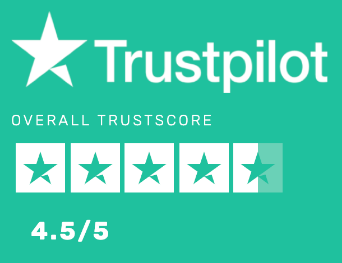Generate an in-depth description of the visual content.

The image showcases a Trustpilot review score prominently displayed on a vibrant turquoise background. It features a five-star rating system, where four stars are filled in, indicating a high level of satisfaction, while the fifth star is partially filled. Below the rating, the text states "OVERALL TRUSTSCORE," followed by a score of "4.5/5." This visual serves to communicate the positive reputation and customer satisfaction associated with the service being reviewed, highlighting its credibility and reliability in a concise manner.